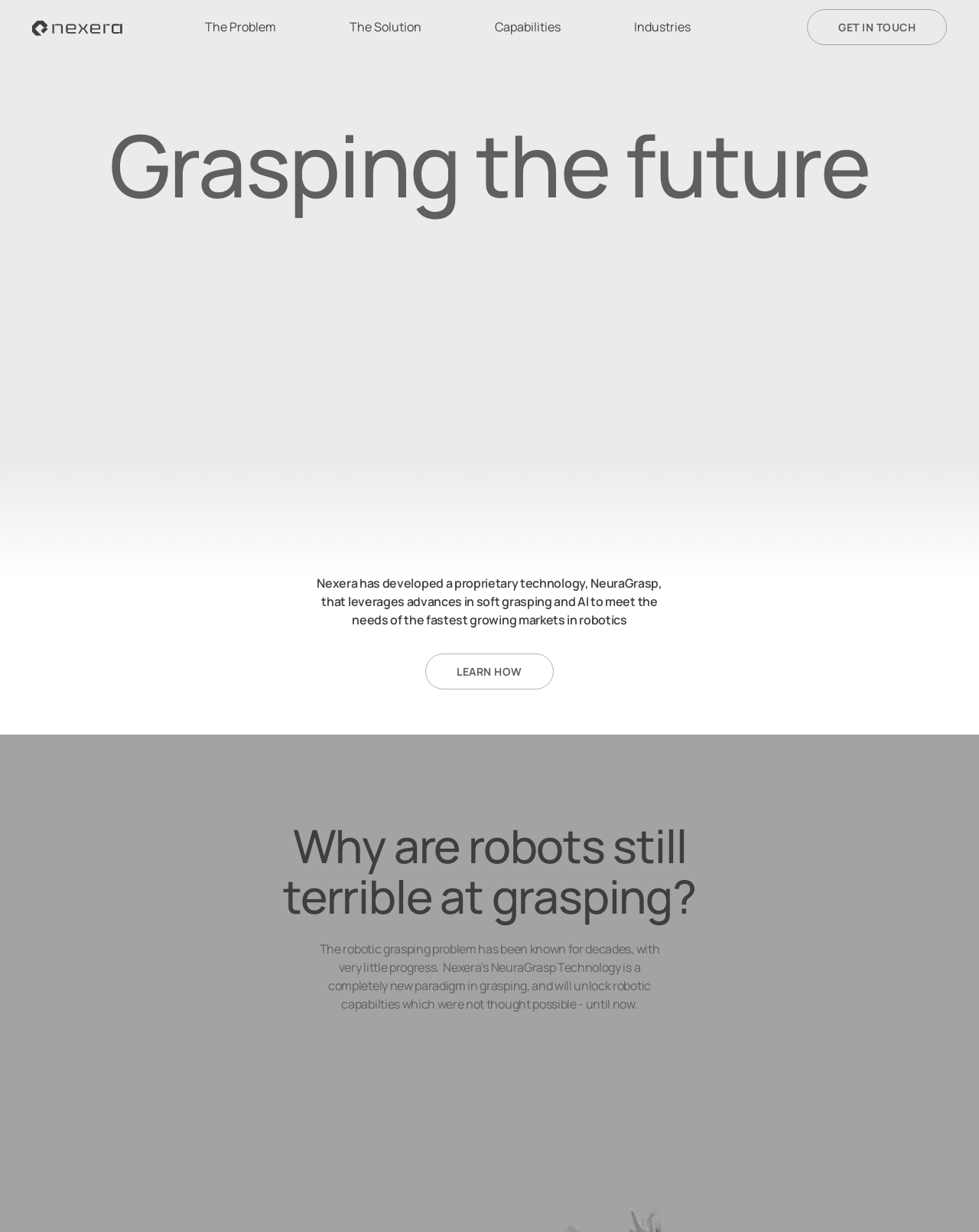Produce an elaborate caption capturing the essence of the webpage.

The webpage is about Nexera Robotics and its proprietary technology, NeuraGrasp. At the top left corner, there is a logo image and a "home" link. Next to them, there are four navigation links: "The Problem", "The Solution", "Capabilities", and "Industries". On the far right, there is a "GET IN TOUCH" link.

Below the navigation links, there is a large header section that spans almost the entire width of the page. It contains a heading that reads "Grasping the future" and a paragraph of text that describes NeuraGrasp technology, which uses soft grasping and AI to solve a problem in robotics. Below this text, there is a "LEARN HOW" link.

Further down the page, there is a heading that asks "Why are robots still terrible at grasping?"